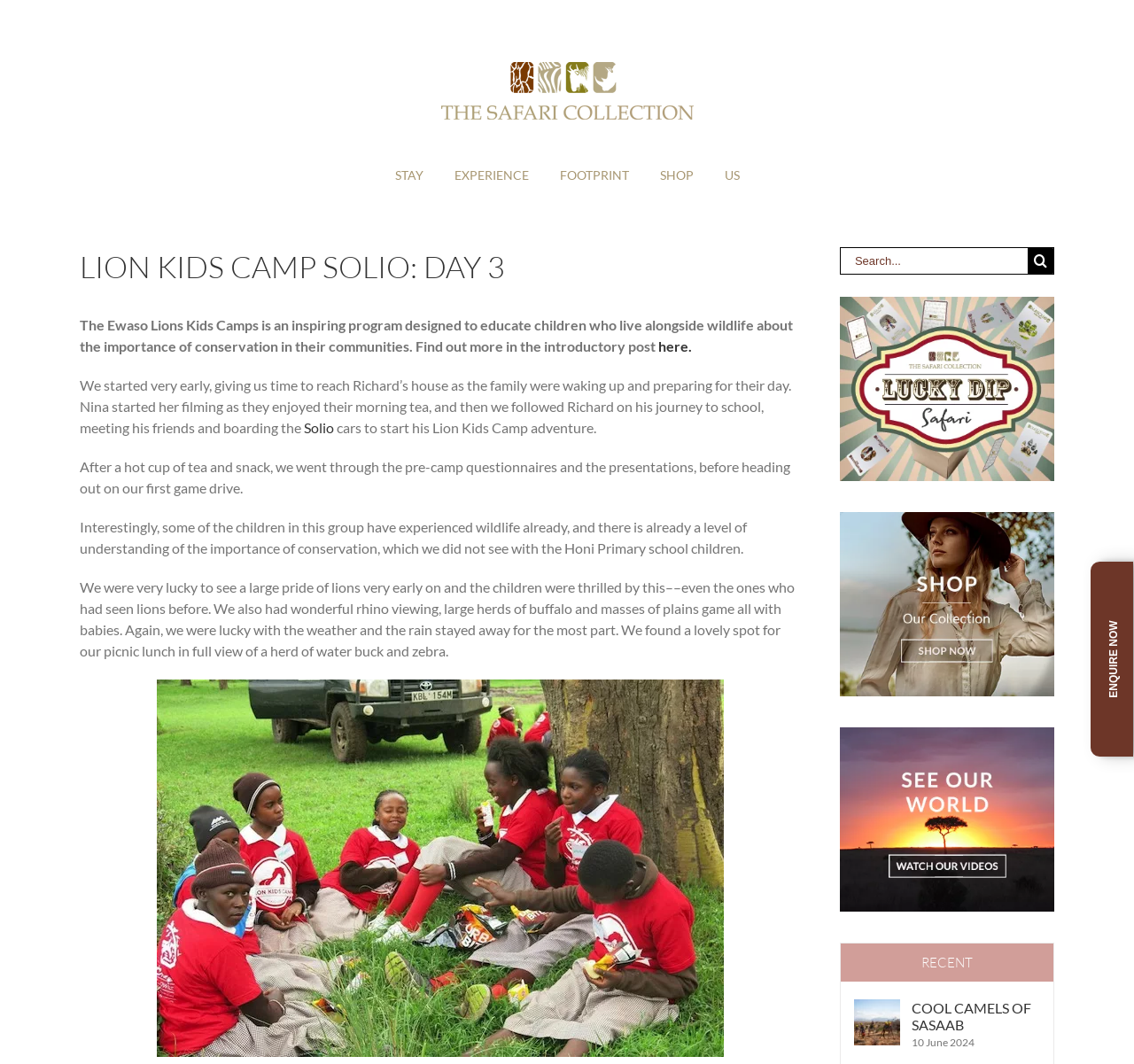Locate the bounding box coordinates of the clickable region to complete the following instruction: "Explore the 'lucky dip safari' link."

[0.741, 0.281, 0.93, 0.296]